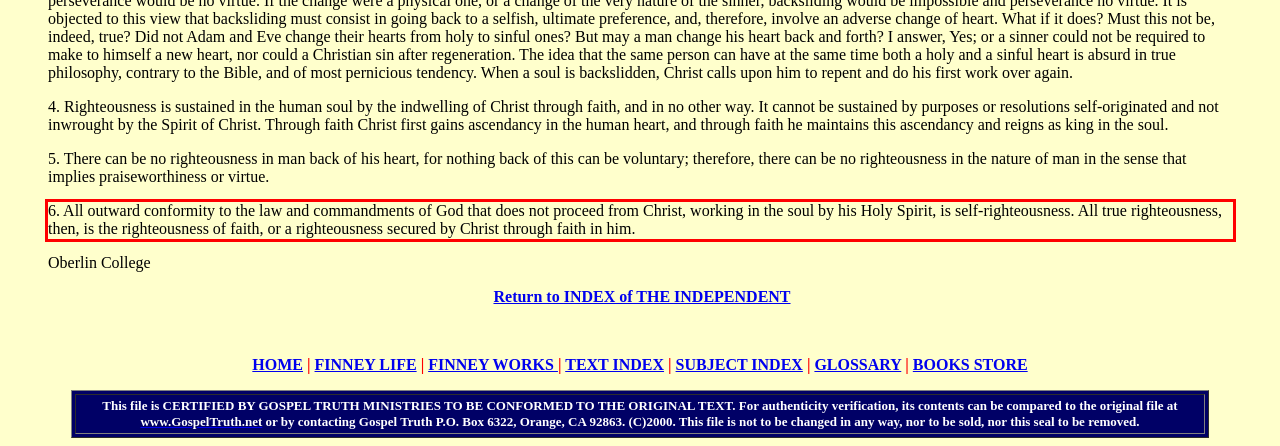With the provided screenshot of a webpage, locate the red bounding box and perform OCR to extract the text content inside it.

6. All outward conformity to the law and commandments of God that does not proceed from Christ, working in the soul by his Holy Spirit, is self-righteousness. All true righteousness, then, is the righteousness of faith, or a righteousness secured by Christ through faith in him.